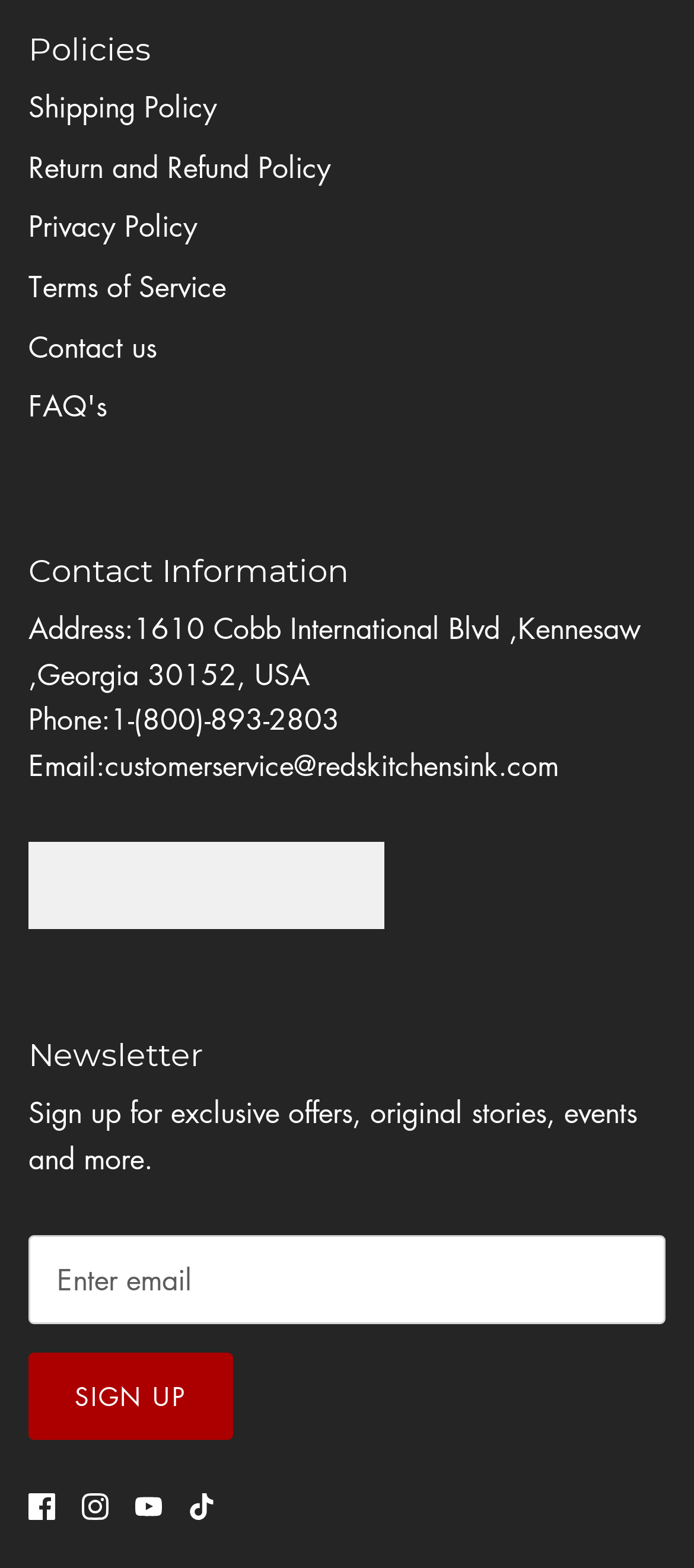Find the bounding box coordinates of the clickable area required to complete the following action: "Sign up for newsletter".

[0.041, 0.862, 0.335, 0.919]